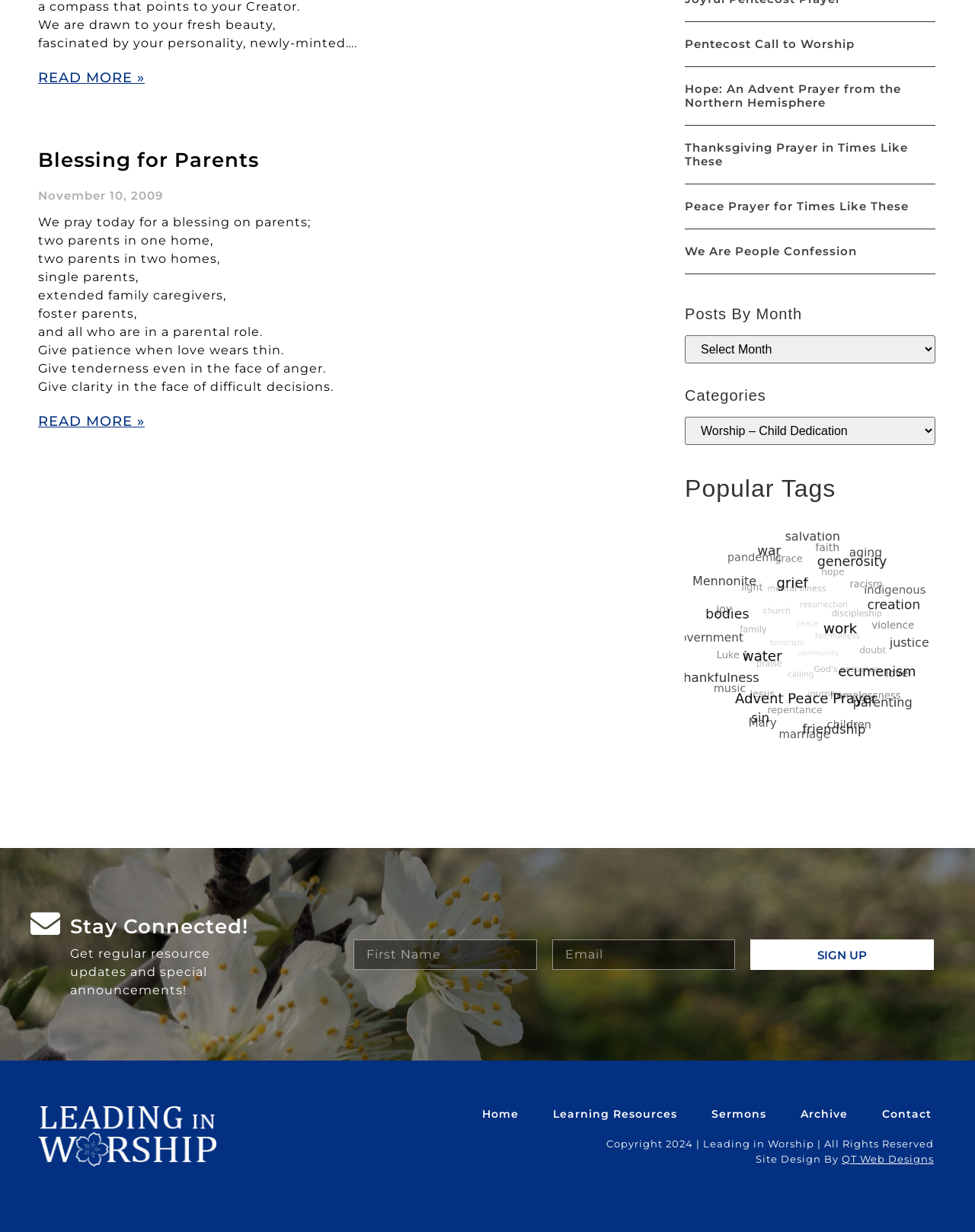What is the function of the 'Posts By Month' dropdown?
Offer a detailed and exhaustive answer to the question.

The 'Posts By Month' dropdown appears to be a filtering mechanism that allows visitors to view posts or articles organized by month. This suggests that the website has a large archive of content that can be accessed by selecting a specific month.